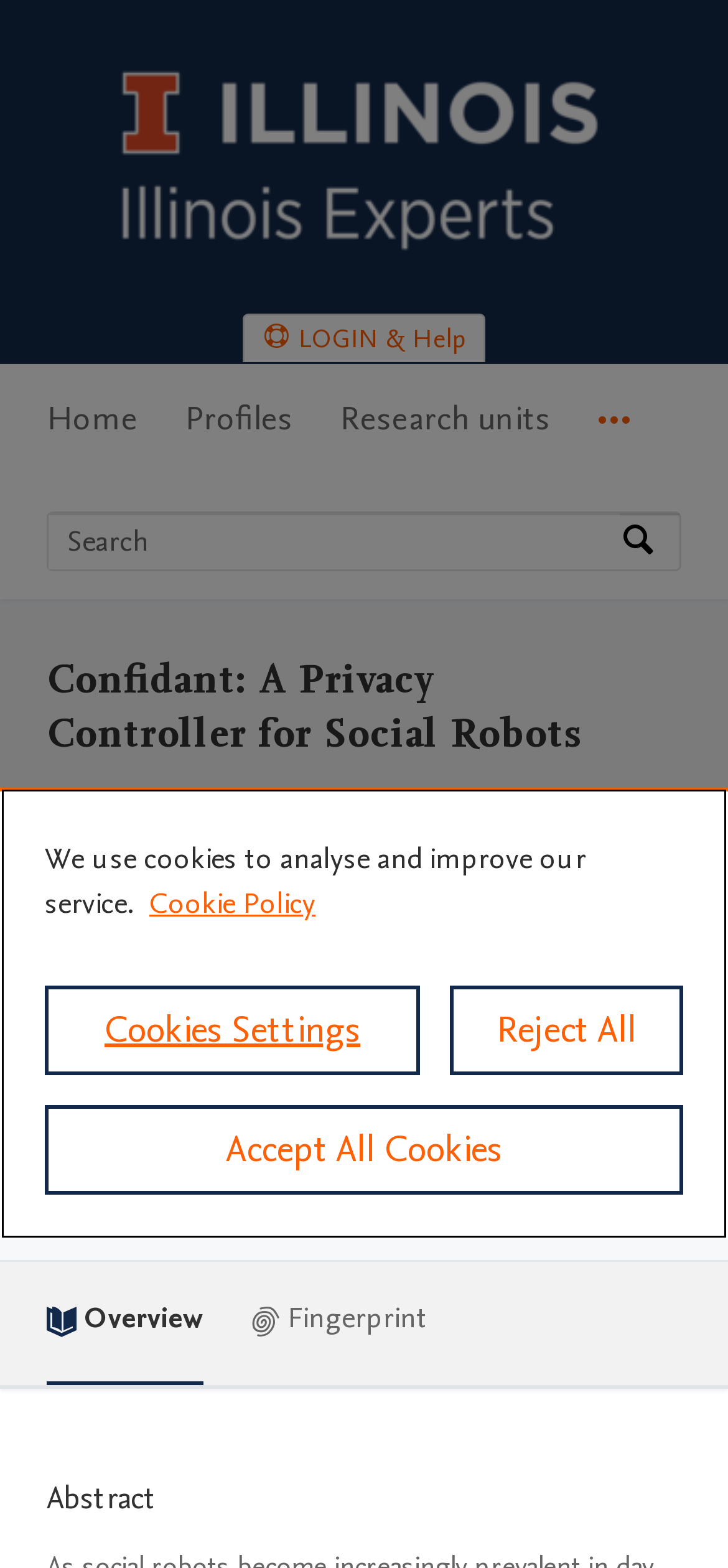Please determine the bounding box coordinates of the element to click in order to execute the following instruction: "Go to University of Illinois Urbana-Champaign Home". The coordinates should be four float numbers between 0 and 1, specified as [left, top, right, bottom].

[0.144, 0.15, 0.856, 0.176]